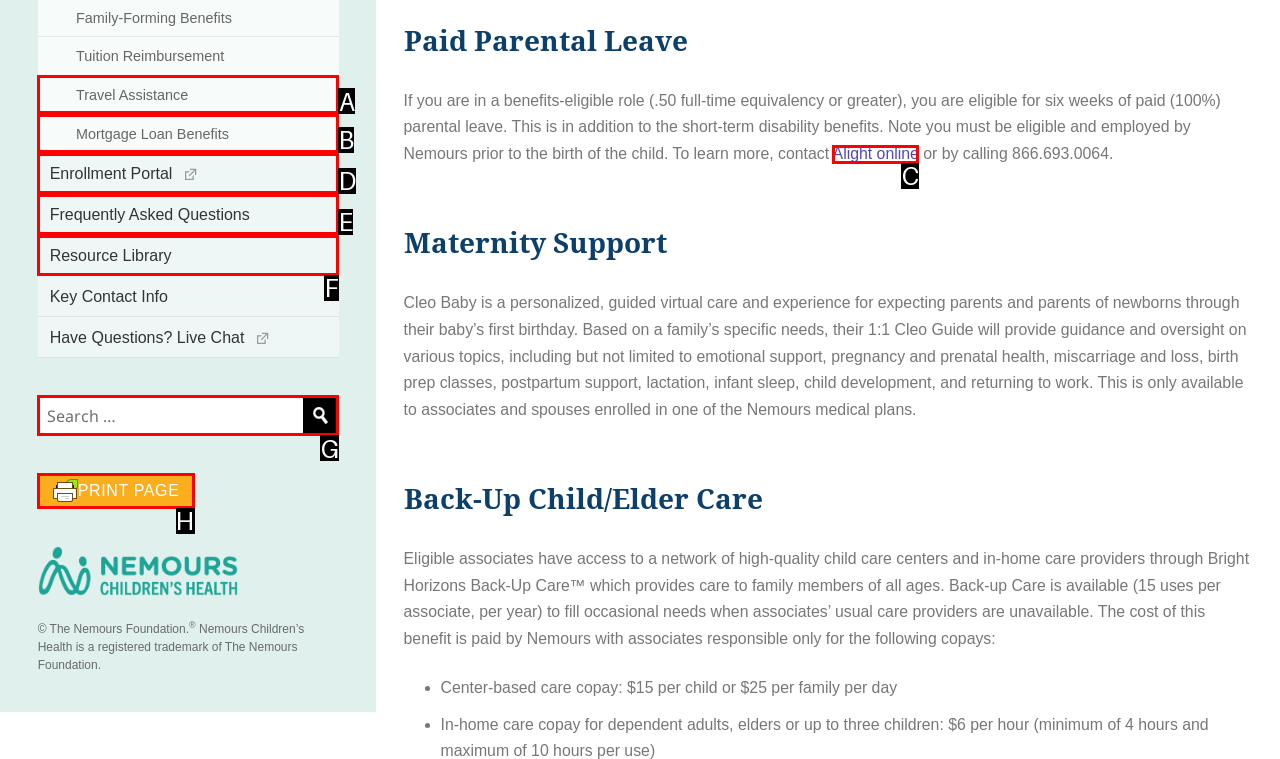Pick the option that corresponds to: Travel Assistance
Provide the letter of the correct choice.

A